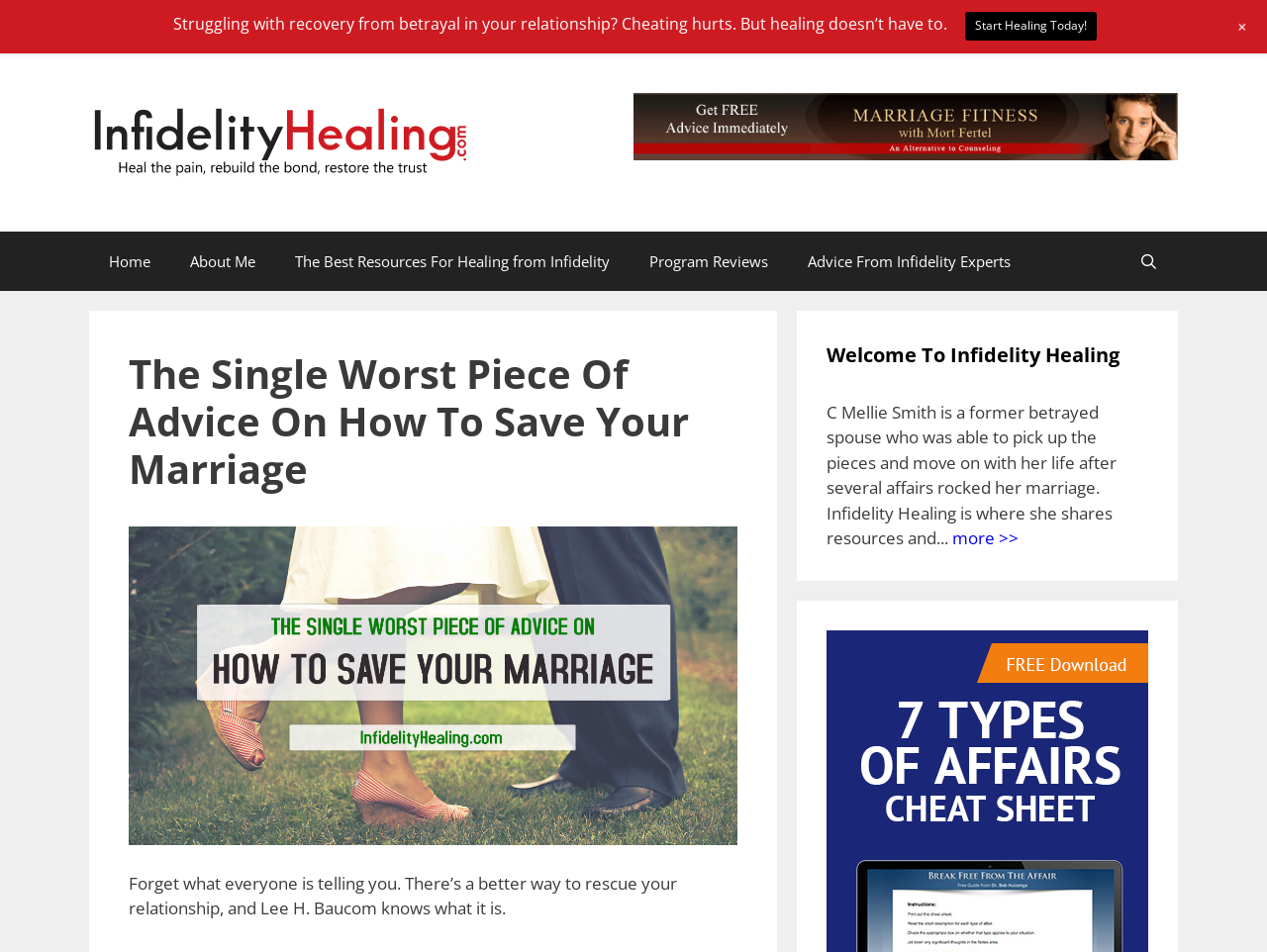Find the bounding box coordinates of the element to click in order to complete this instruction: "Click on the 'Fix Your Marriage' link". The bounding box coordinates must be four float numbers between 0 and 1, denoted as [left, top, right, bottom].

[0.5, 0.149, 0.93, 0.173]